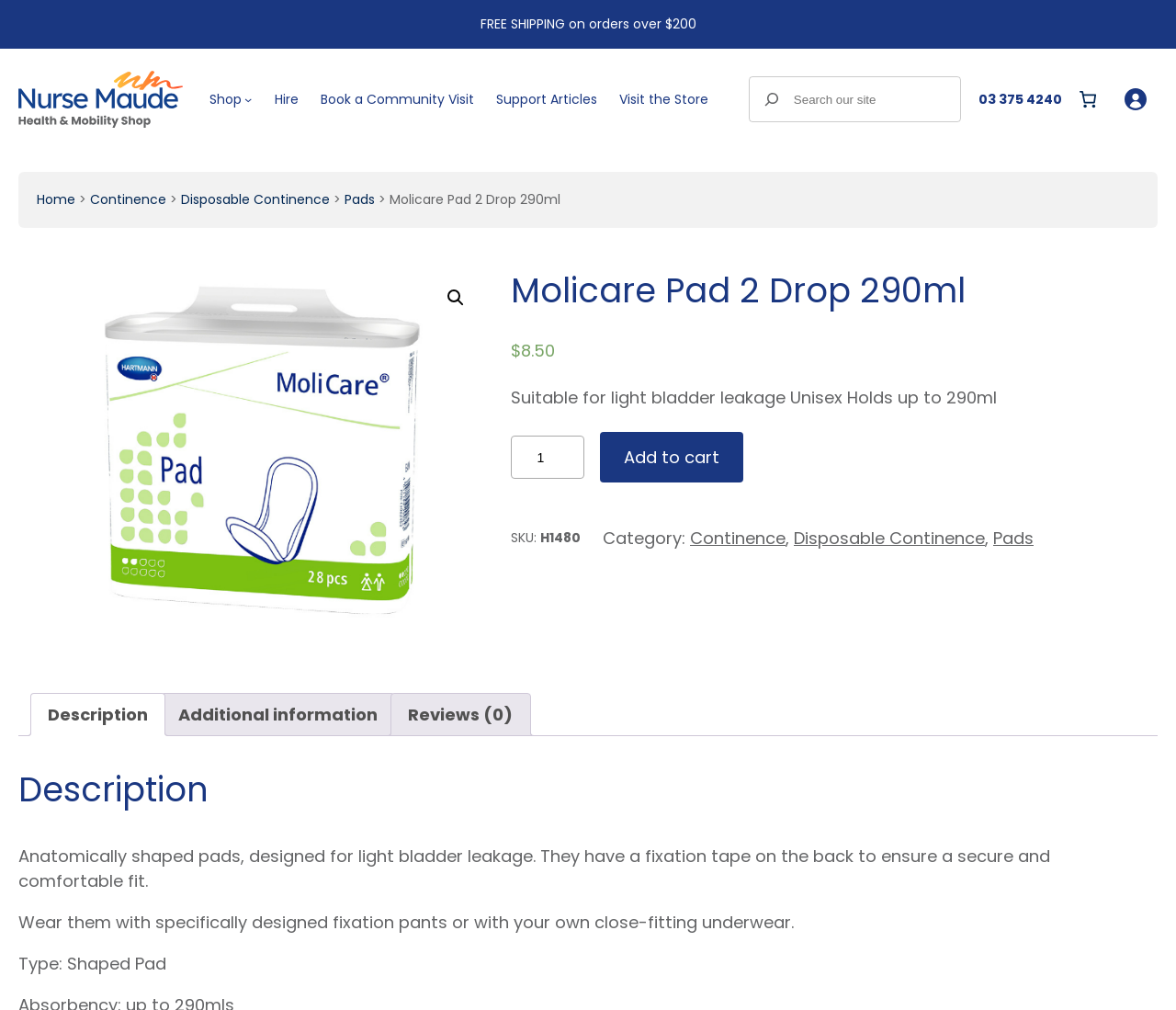What is the category of Molicare Pad 2 Drop 290ml?
Look at the image and respond with a single word or a short phrase.

Continence